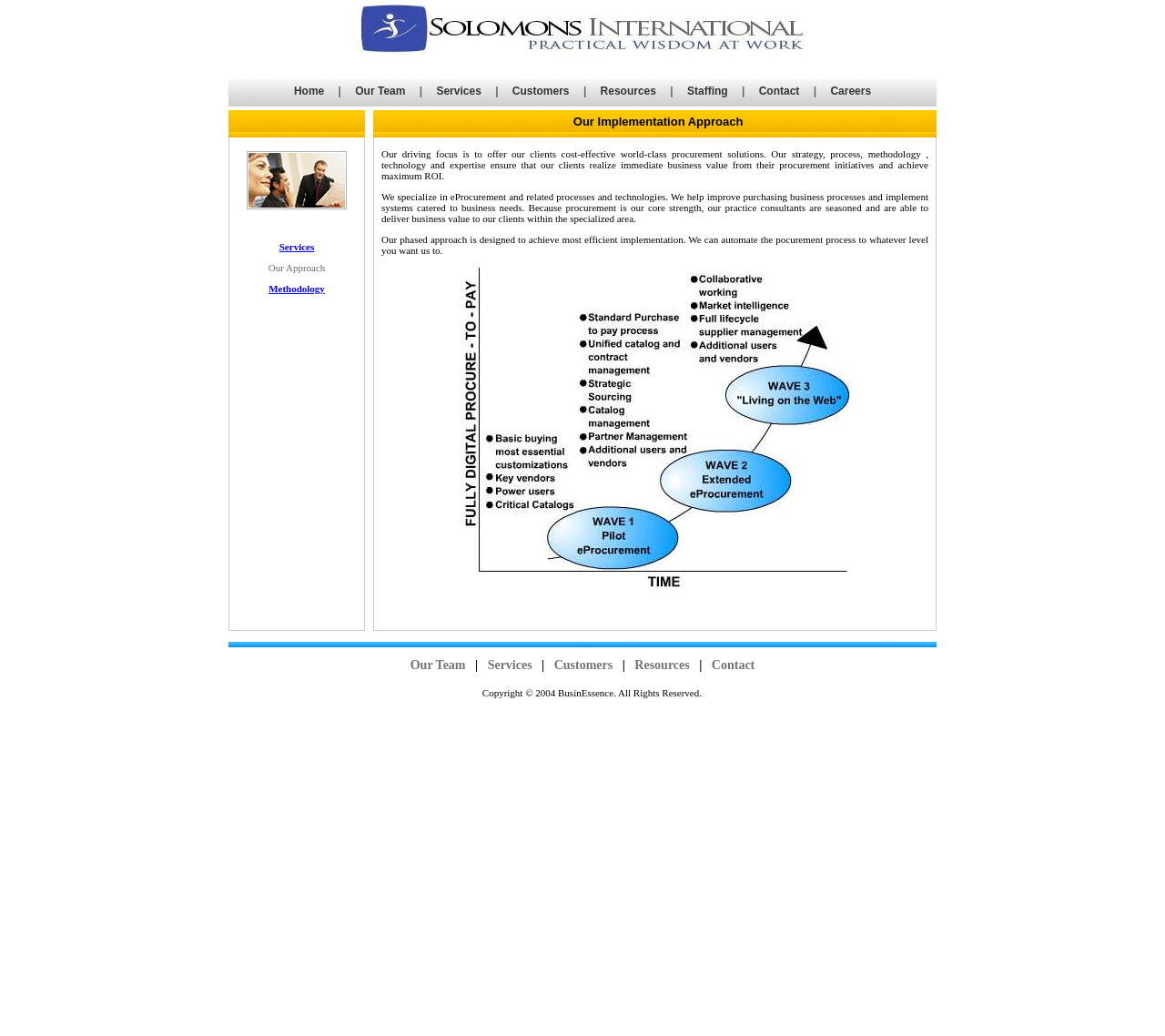Mark the bounding box of the element that matches the following description: "Our Team".

[0.3, 0.076, 0.353, 0.099]